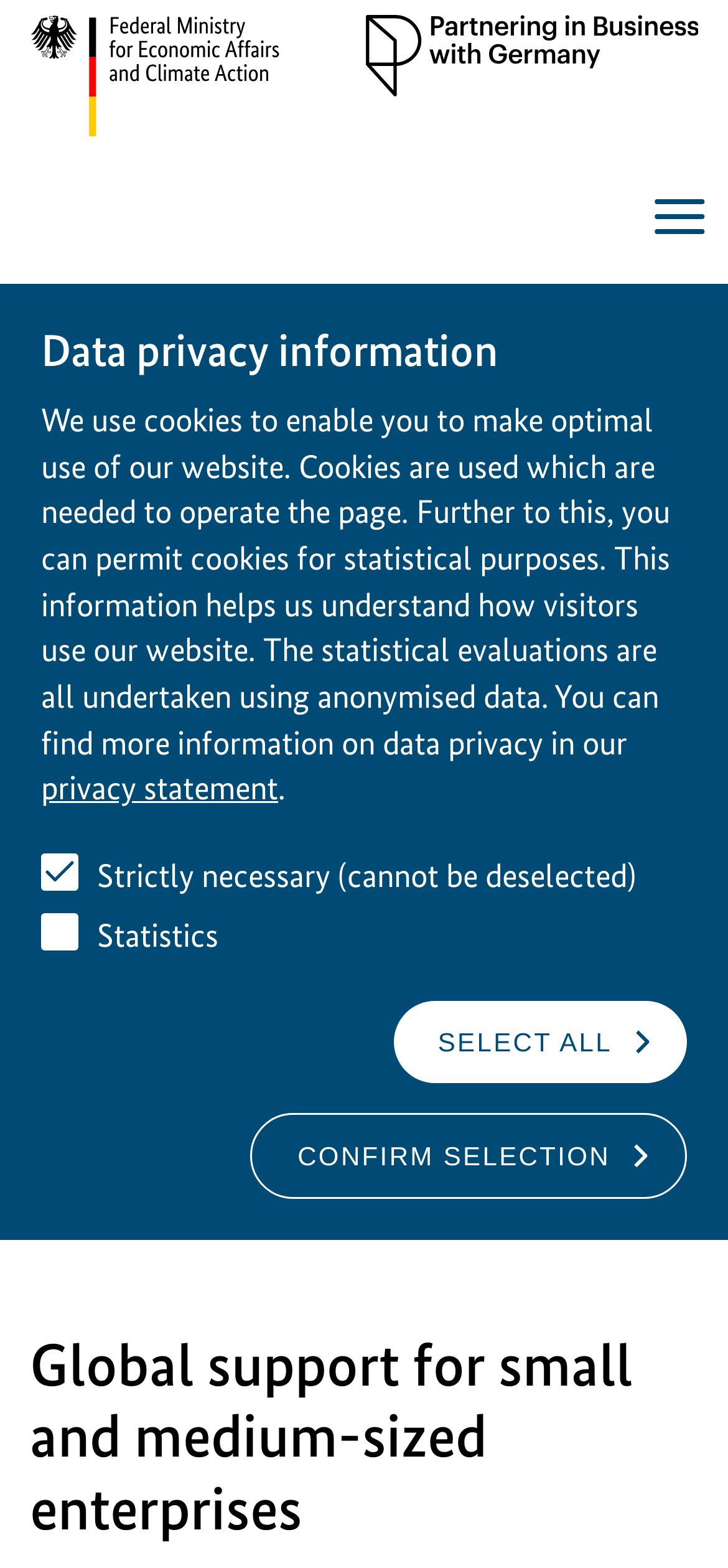How many links are on the webpage?
Relying on the image, give a concise answer in one word or a brief phrase.

3